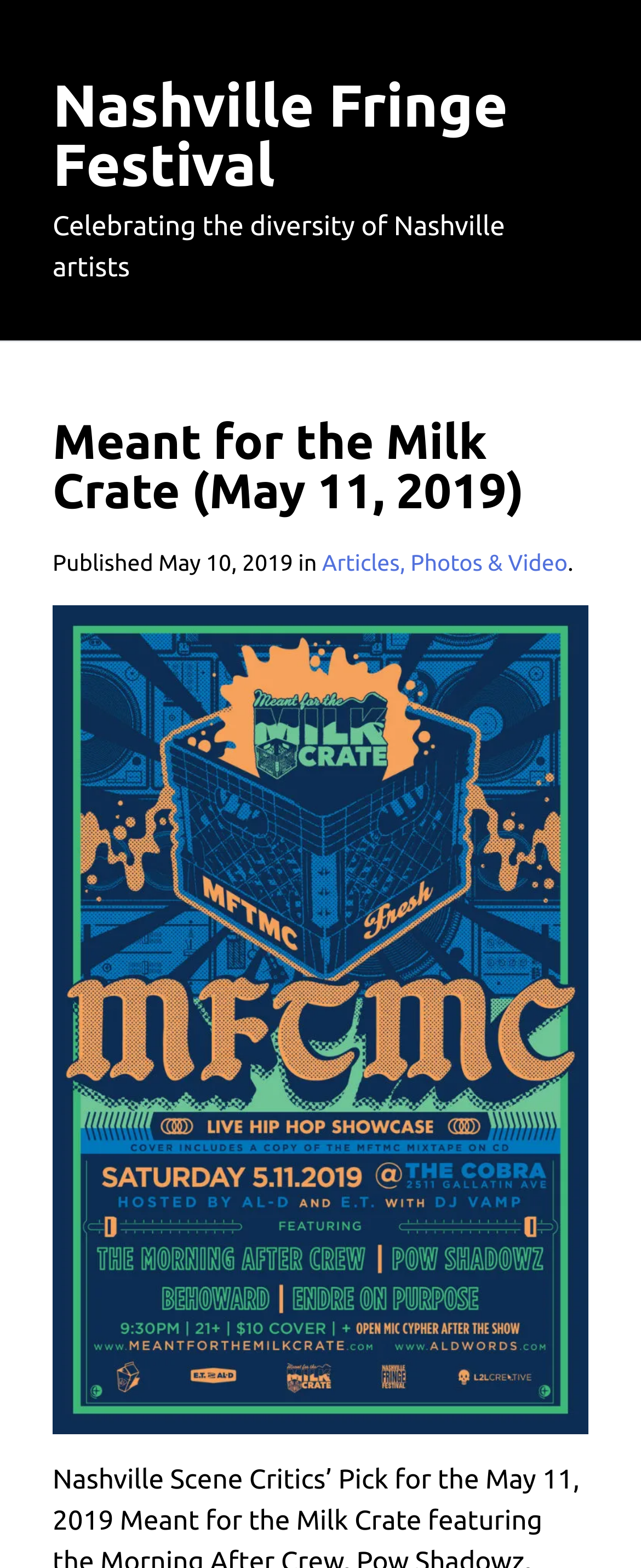Locate the UI element described by Articles, Photos & Video in the provided webpage screenshot. Return the bounding box coordinates in the format (top-left x, top-left y, bottom-right x, bottom-right y), ensuring all values are between 0 and 1.

[0.502, 0.35, 0.886, 0.367]